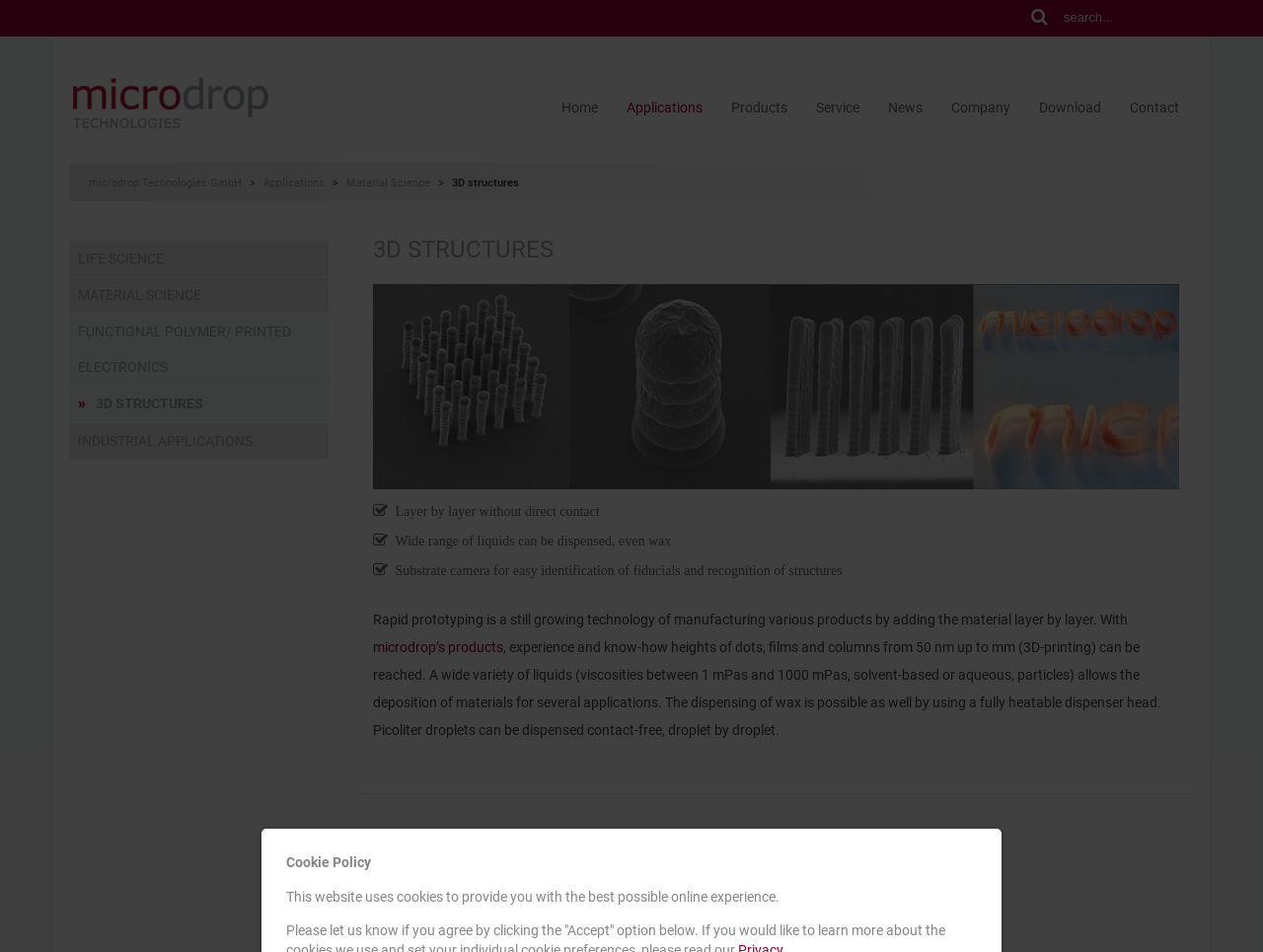Create a full and detailed caption for the entire webpage.

The webpage is about rapid prototyping and 3D structures, specifically highlighting microdrop Technologies GmbH's products and services. At the top, there is a search box and a button with a magnifying glass icon. Below this, there is a navigation menu with links to various sections, including Home, Applications, Products, Service, News, Company, Download, and Contact.

On the left side, there are links to microdrop Technologies GmbH and its applications, including Material Science and LIFE SCIENCE. Below this, there is a section highlighting 3D structures, with a heading and a figure. The figure is accompanied by three paragraphs of text describing the benefits of rapid prototyping, including the ability to dispense a wide range of liquids and create structures with varying heights.

To the right of the figure, there is a section with a heading "3D STRUCTURES" and three paragraphs of text describing the technology in more detail. Below this, there is a section with a heading "3D Paraffin Dispensing" and a paragraph of text describing the ability to dispense picoliter droplets contact-free.

At the bottom of the page, there is a section with links to Cookie Policy and a brief description of the website's use of cookies.